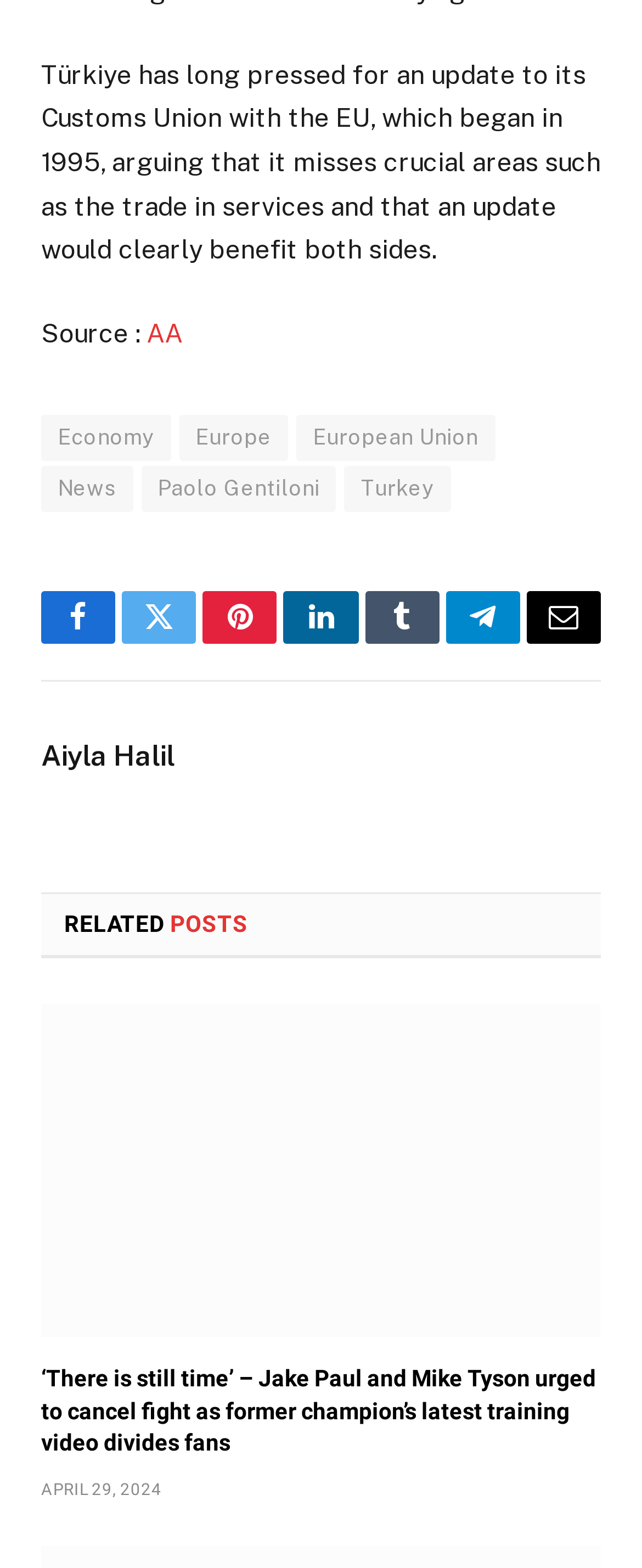Give a concise answer of one word or phrase to the question: 
What is the date of the related post?

APRIL 29, 2024